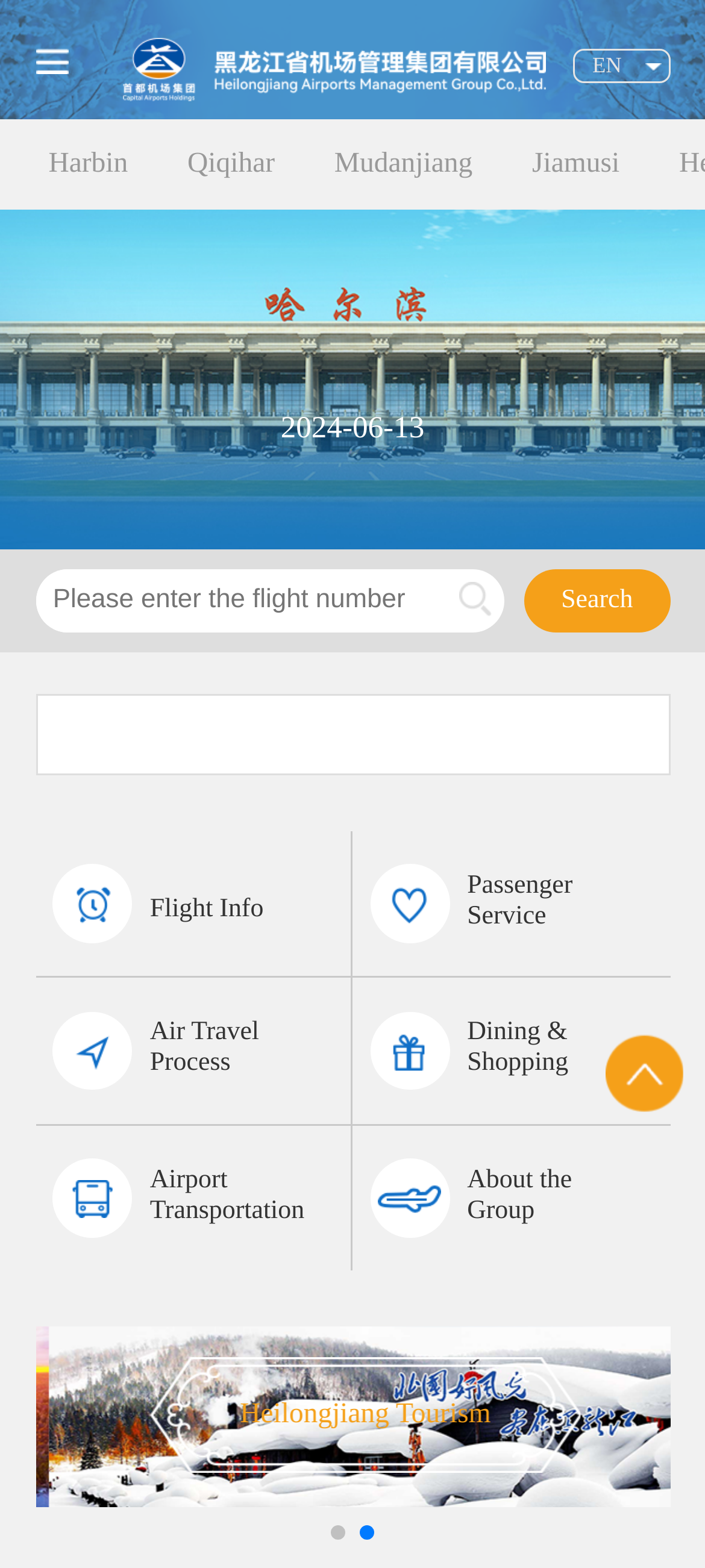Locate the bounding box coordinates of the clickable part needed for the task: "View flight information".

[0.05, 0.53, 0.5, 0.623]